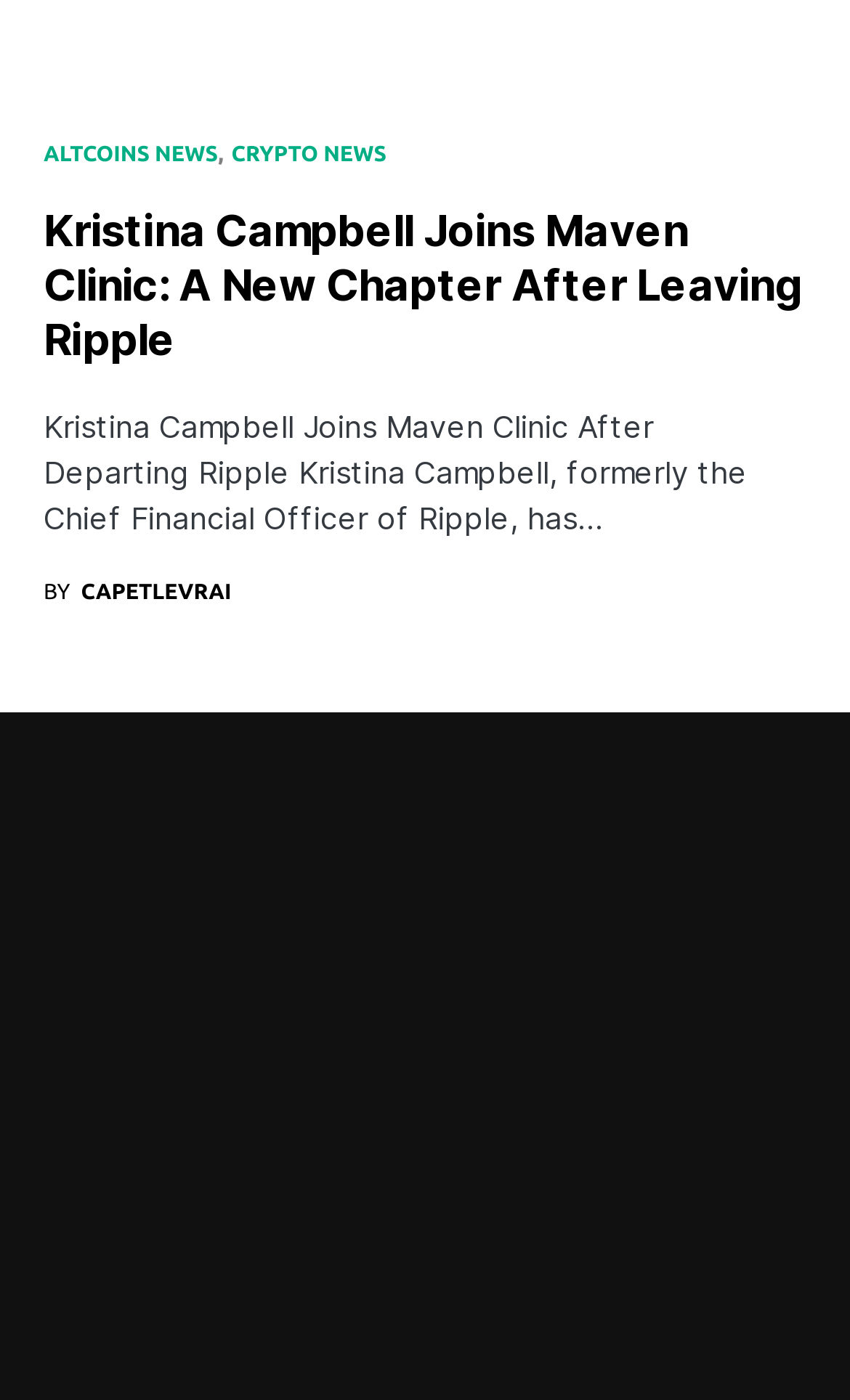Select the bounding box coordinates of the element I need to click to carry out the following instruction: "Change language to French".

[0.477, 0.917, 0.626, 0.94]